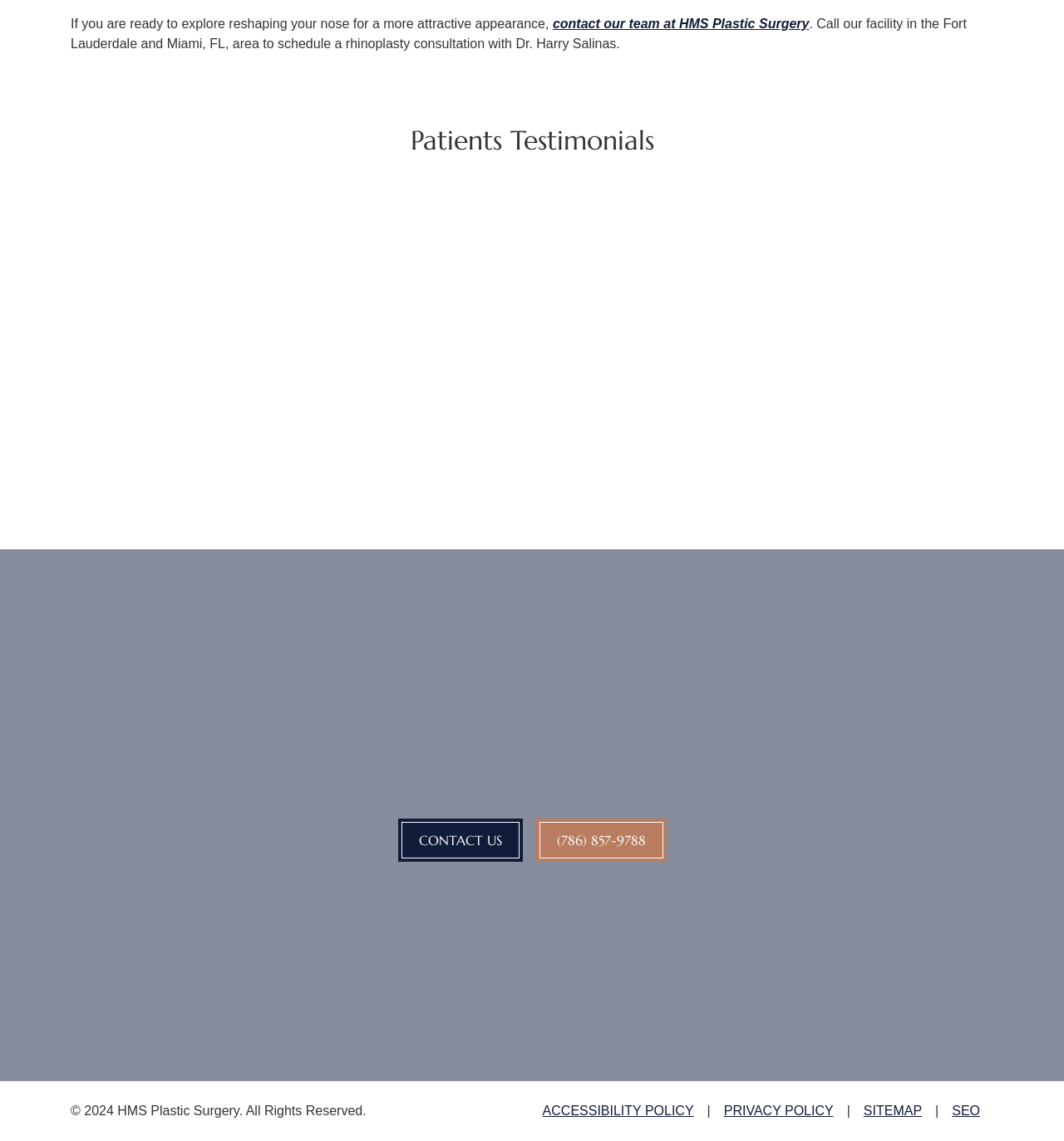What is the phone number to call for rhinoplasty consultation?
Answer with a single word or phrase by referring to the visual content.

(786) 857-9788